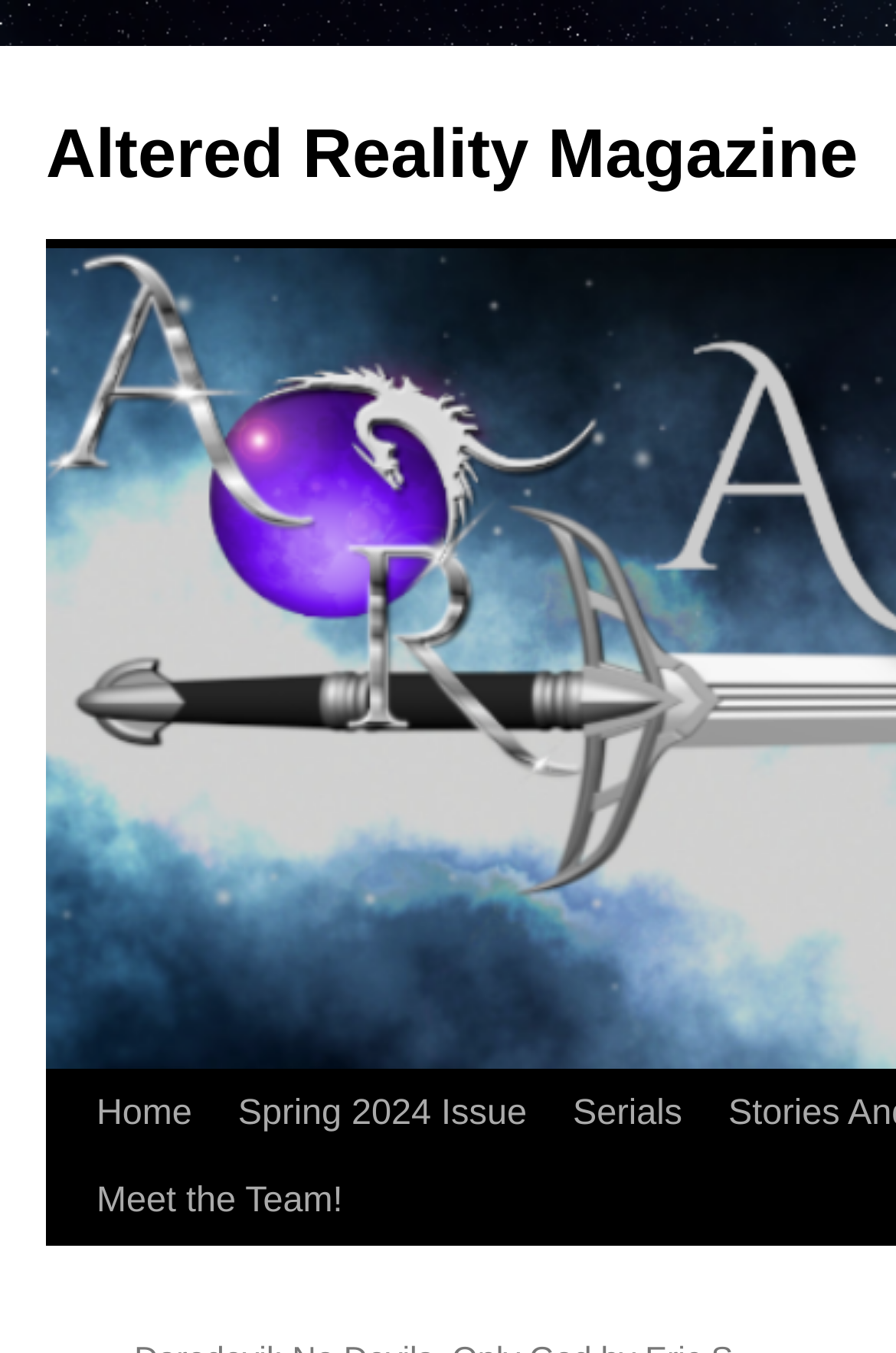Find the main header of the webpage and produce its text content.

Lilliana Vess by Eric S Brown